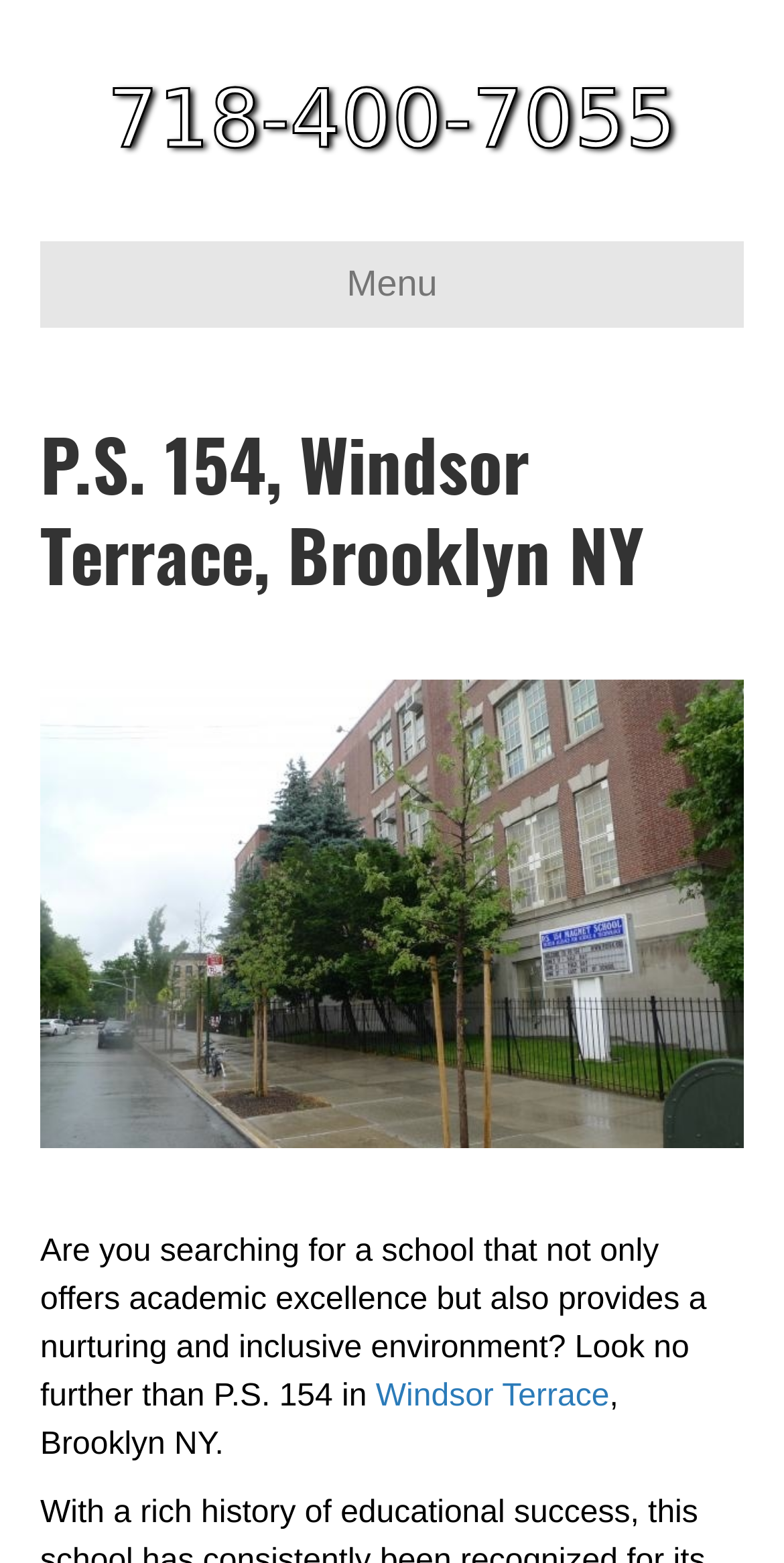Identify the bounding box coordinates for the UI element described by the following text: "718-400-7055". Provide the coordinates as four float numbers between 0 and 1, in the format [left, top, right, bottom].

[0.051, 0.039, 0.949, 0.116]